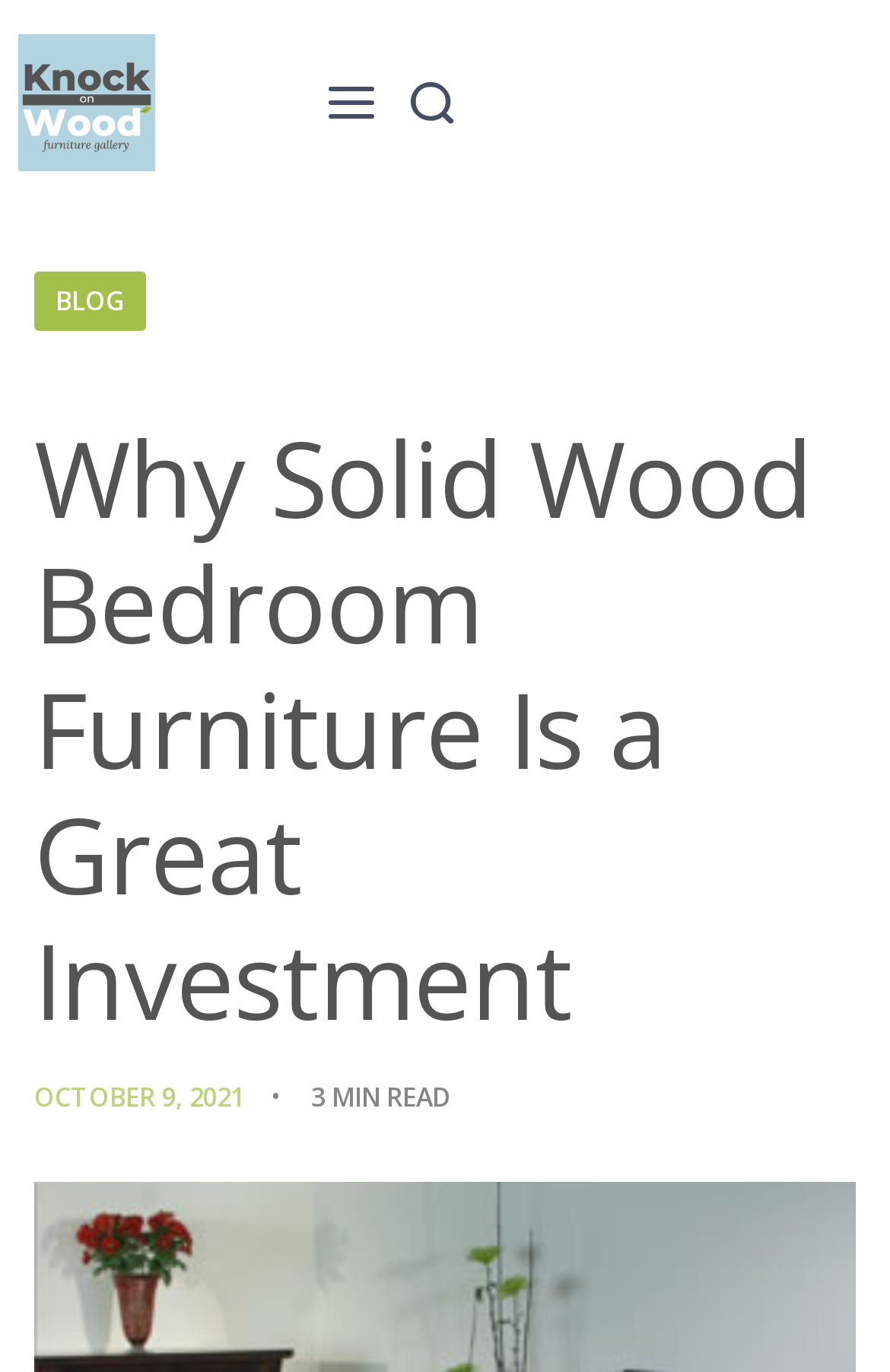How many minutes does it take to read the article?
From the screenshot, provide a brief answer in one word or phrase.

3 MIN READ